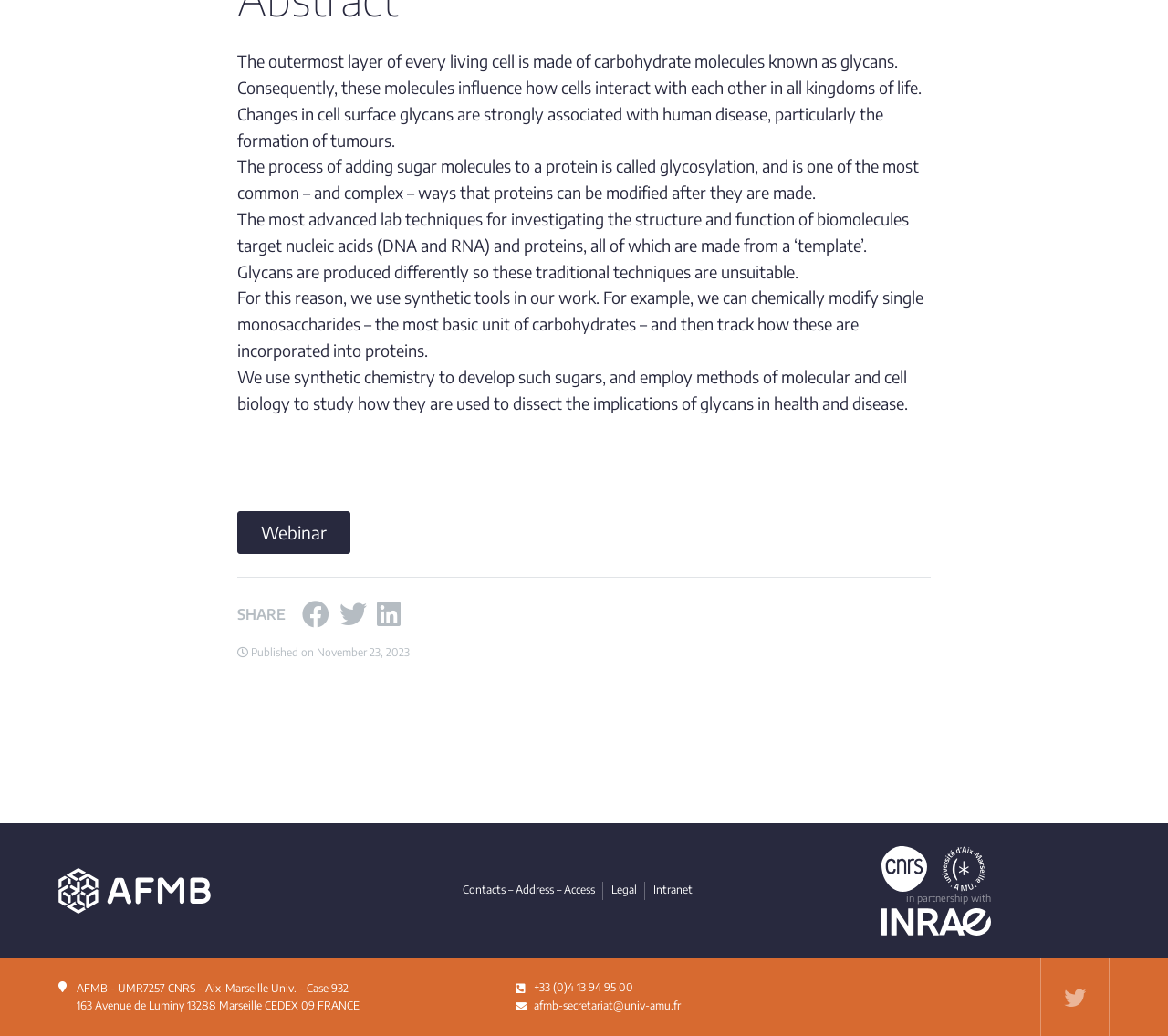Determine the bounding box coordinates of the UI element described below. Use the format (top-left x, top-left y, bottom-right x, bottom-right y) with floating point numbers between 0 and 1: Privacy Statement

None